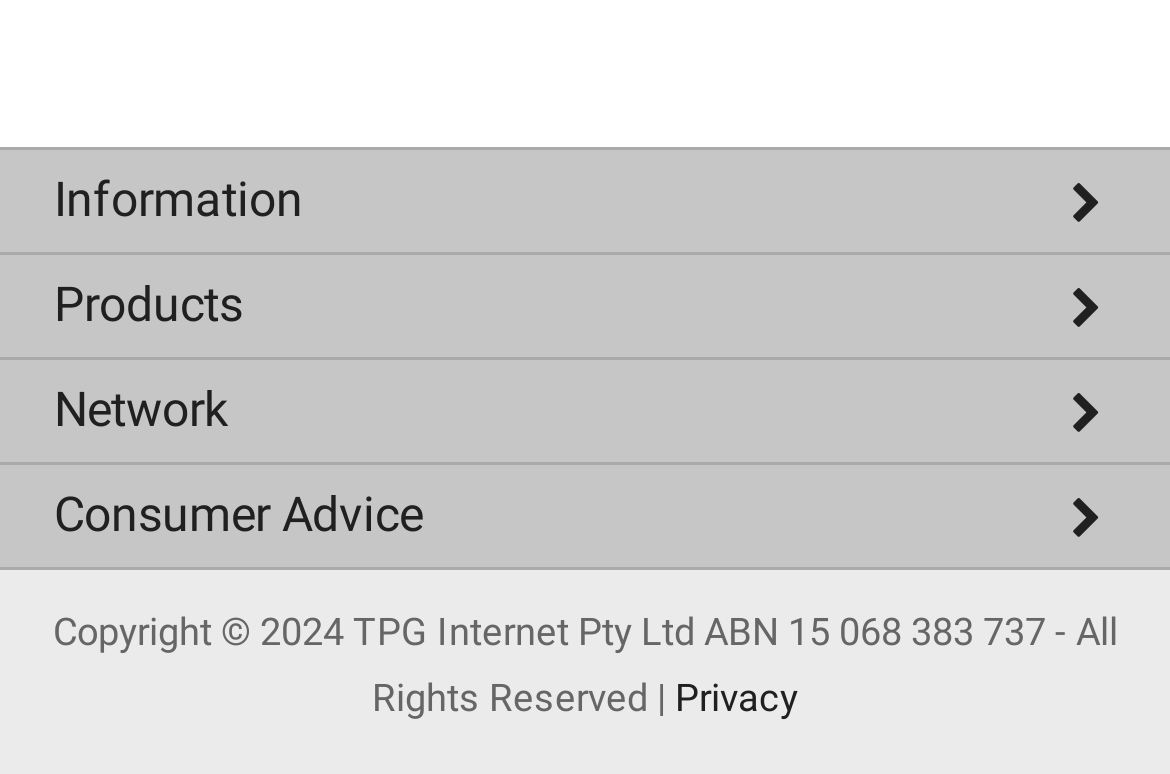Give a concise answer of one word or phrase to the question: 
What is the copyright information at the bottom of the page?

Copyright 2024 TPG Internet Pty Ltd